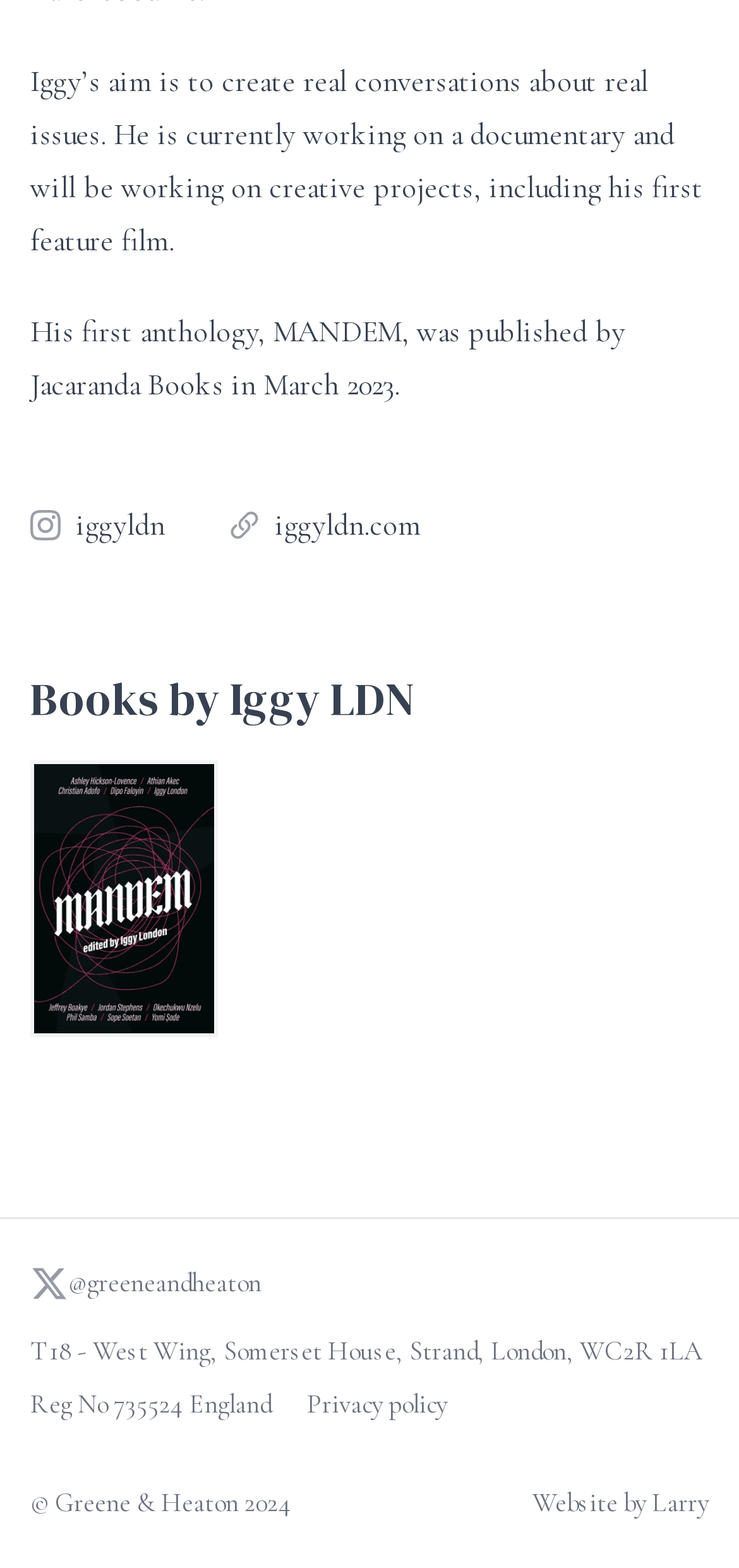Where is Greene & Heaton located?
Using the information from the image, provide a comprehensive answer to the question.

The StaticText element within the group element provides the address of Greene & Heaton, which is T18 - West Wing, Somerset House, Strand, London, WC2R 1LA.